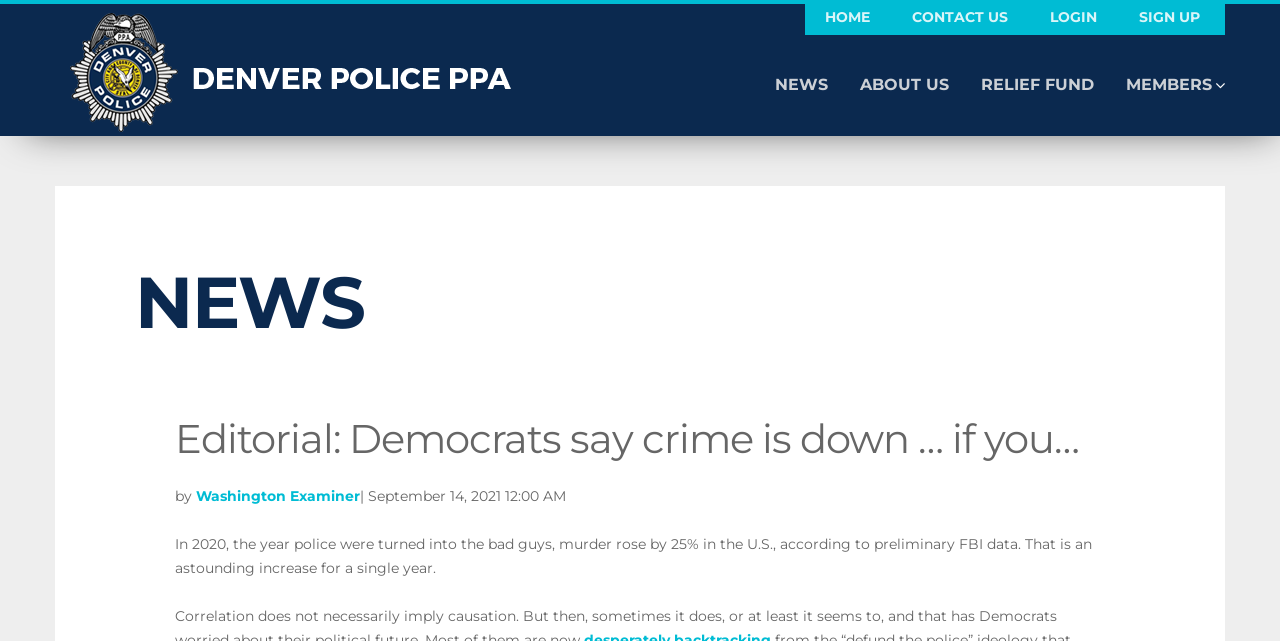Please identify the bounding box coordinates of the element on the webpage that should be clicked to follow this instruction: "Open the 'Qwaka_MADMIN_2011.pdf' file". The bounding box coordinates should be given as four float numbers between 0 and 1, formatted as [left, top, right, bottom].

None